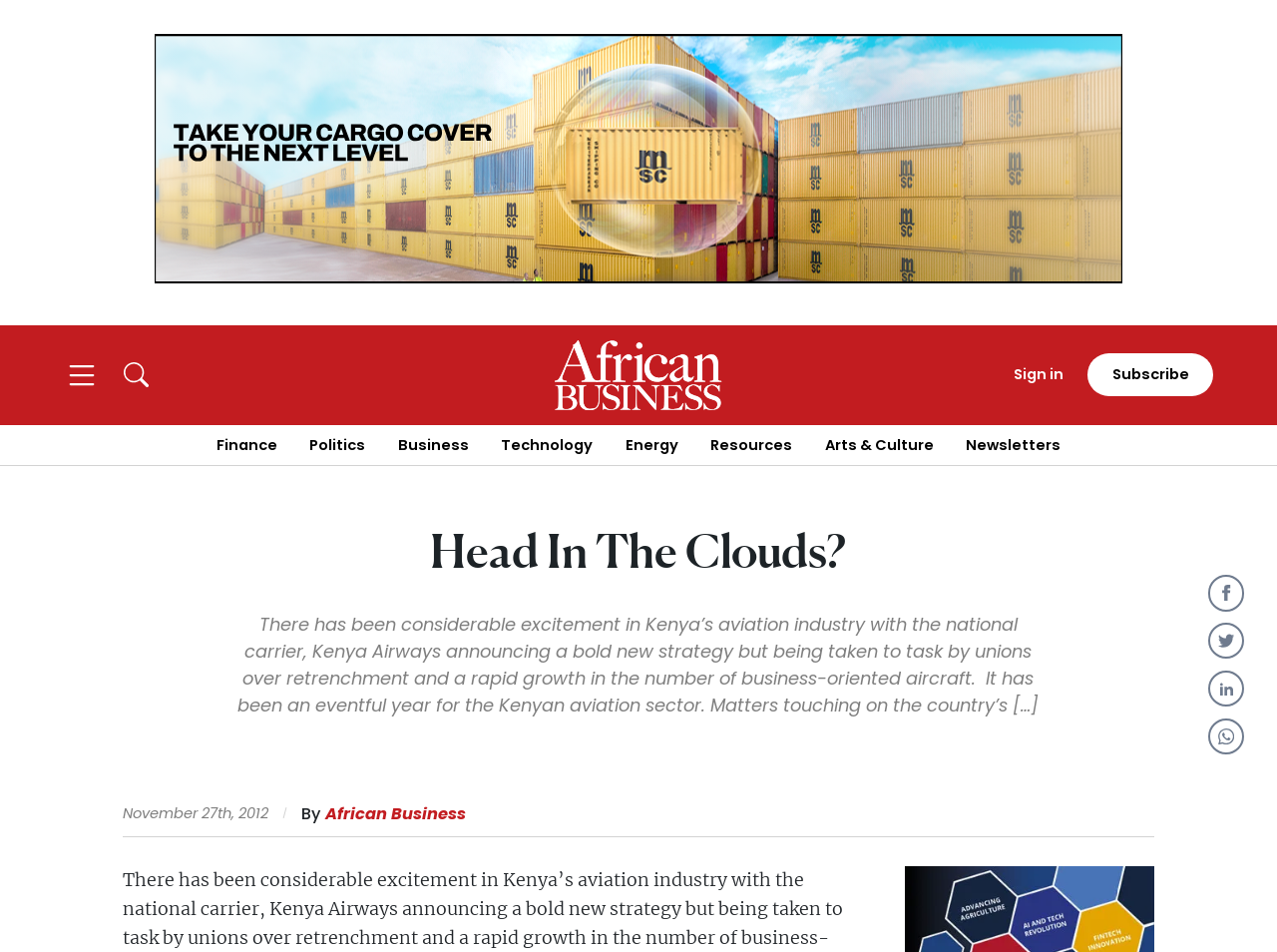Extract the main headline from the webpage and generate its text.

Head In The Clouds?